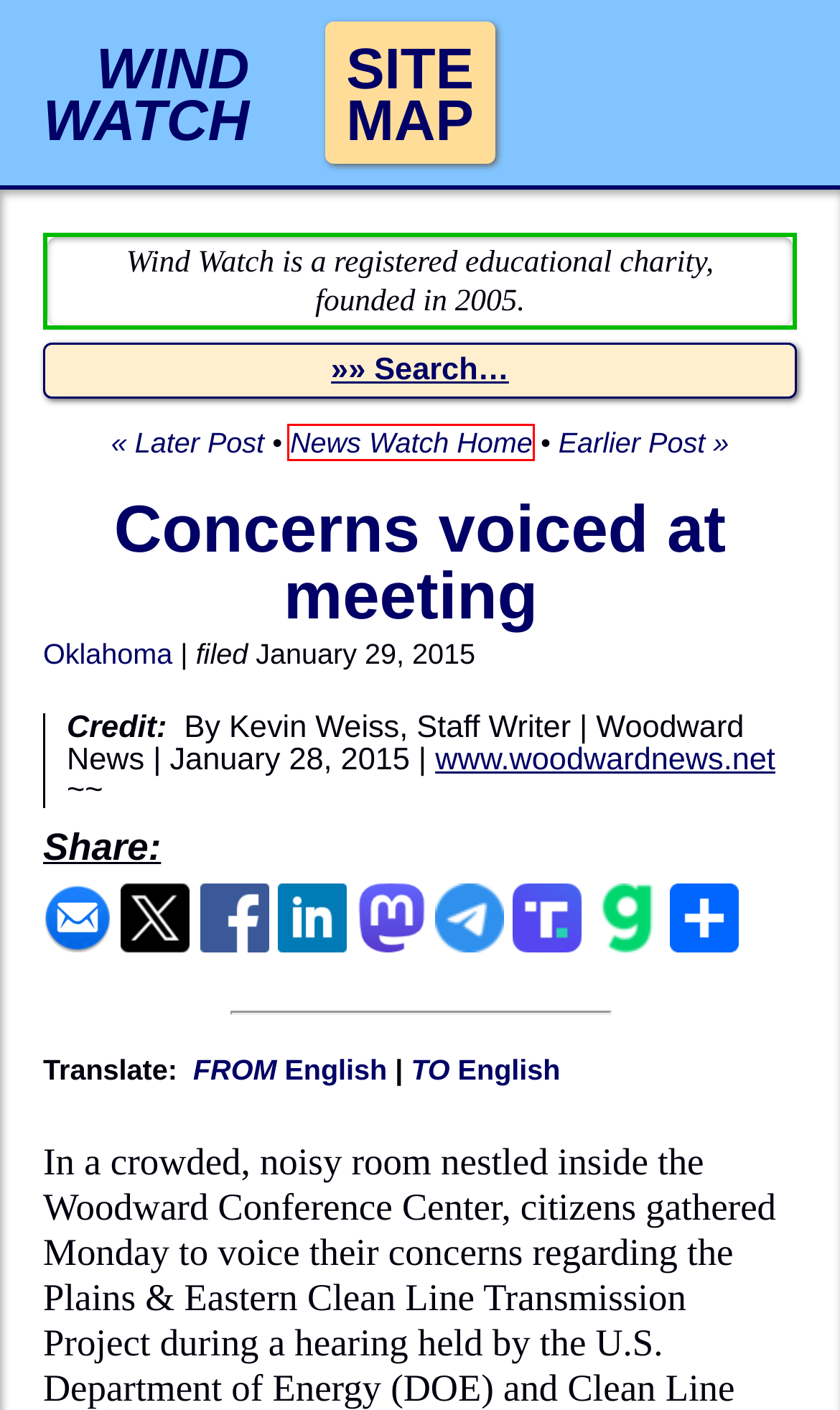You are provided with a screenshot of a webpage highlighting a UI element with a red bounding box. Choose the most suitable webpage description that matches the new page after clicking the element in the bounding box. Here are the candidates:
A. Eoliennes : le lobbying des promoteurs taclé par le Parlement | Wind Energy News
B. E-mail: Concerns voiced at meeting
C. Wind Energy and Wind Power News [Wind Watch]
D. Mournes wind turbine plan ‘would be monstrosity’ | Wind Energy News
E. National Wind Watch | Privacy
F. National Wind Watch | Site Map
G. Wind Energy and Wind Power News: Oklahoma [Wind Watch]
H. Wind Watch | The facts about wind power, wind energy, wind turbines, wind farms

C